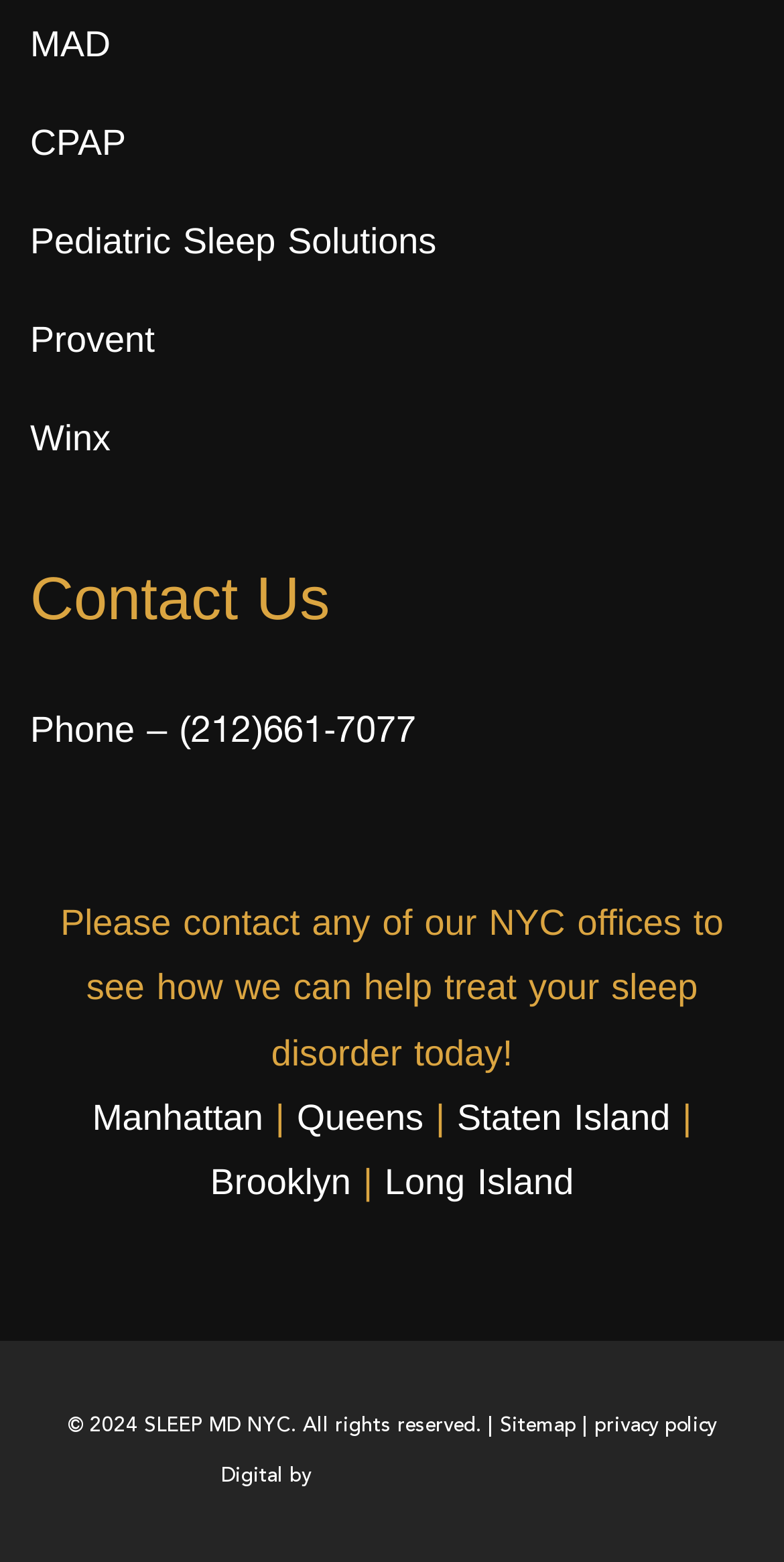Identify the bounding box coordinates of the clickable region necessary to fulfill the following instruction: "Contact us by phone". The bounding box coordinates should be four float numbers between 0 and 1, i.e., [left, top, right, bottom].

[0.228, 0.458, 0.531, 0.481]